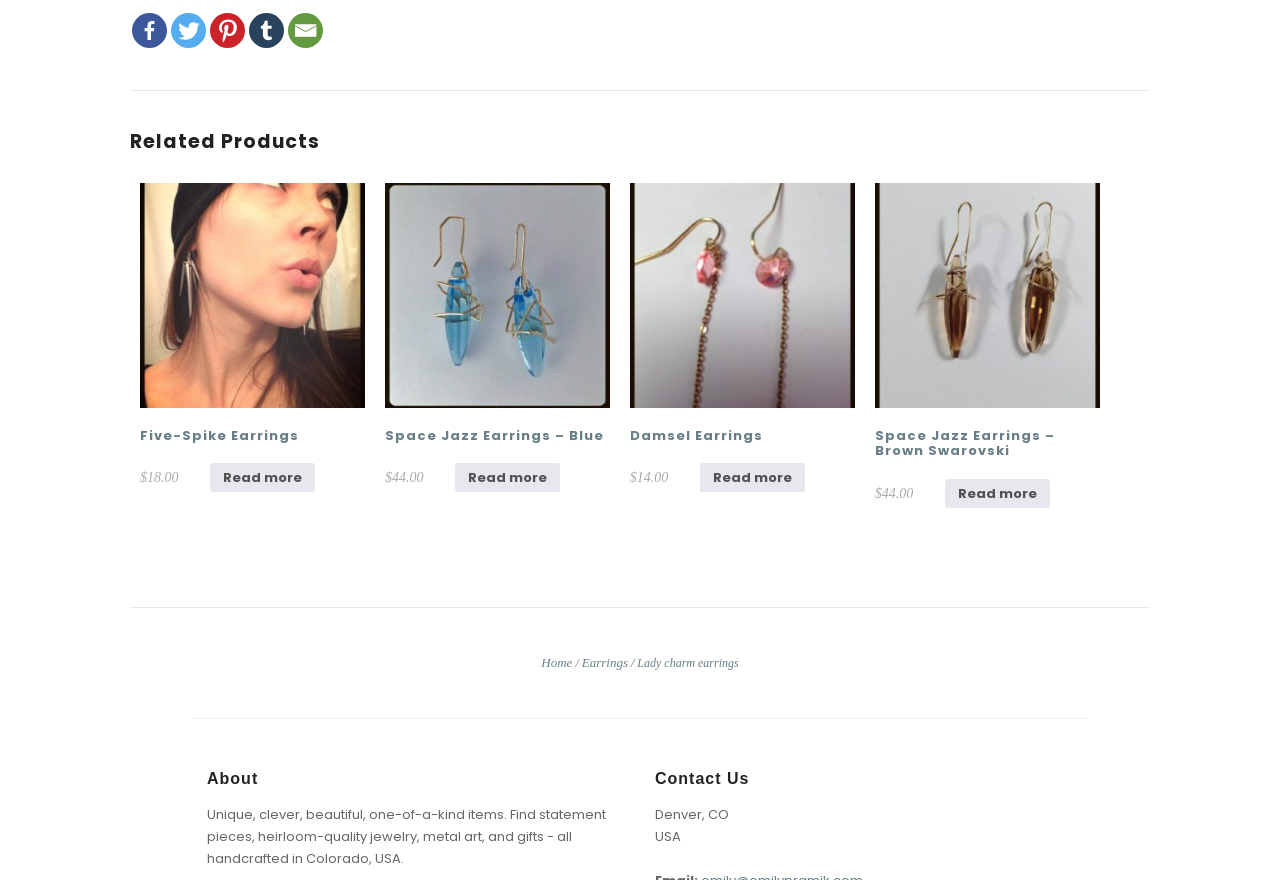Using the information in the image, give a detailed answer to the following question: What is the name of the city in the contact information?

The city name can be found in the StaticText element 'Denver, CO' which is a child element of the 'Contact Us' heading.